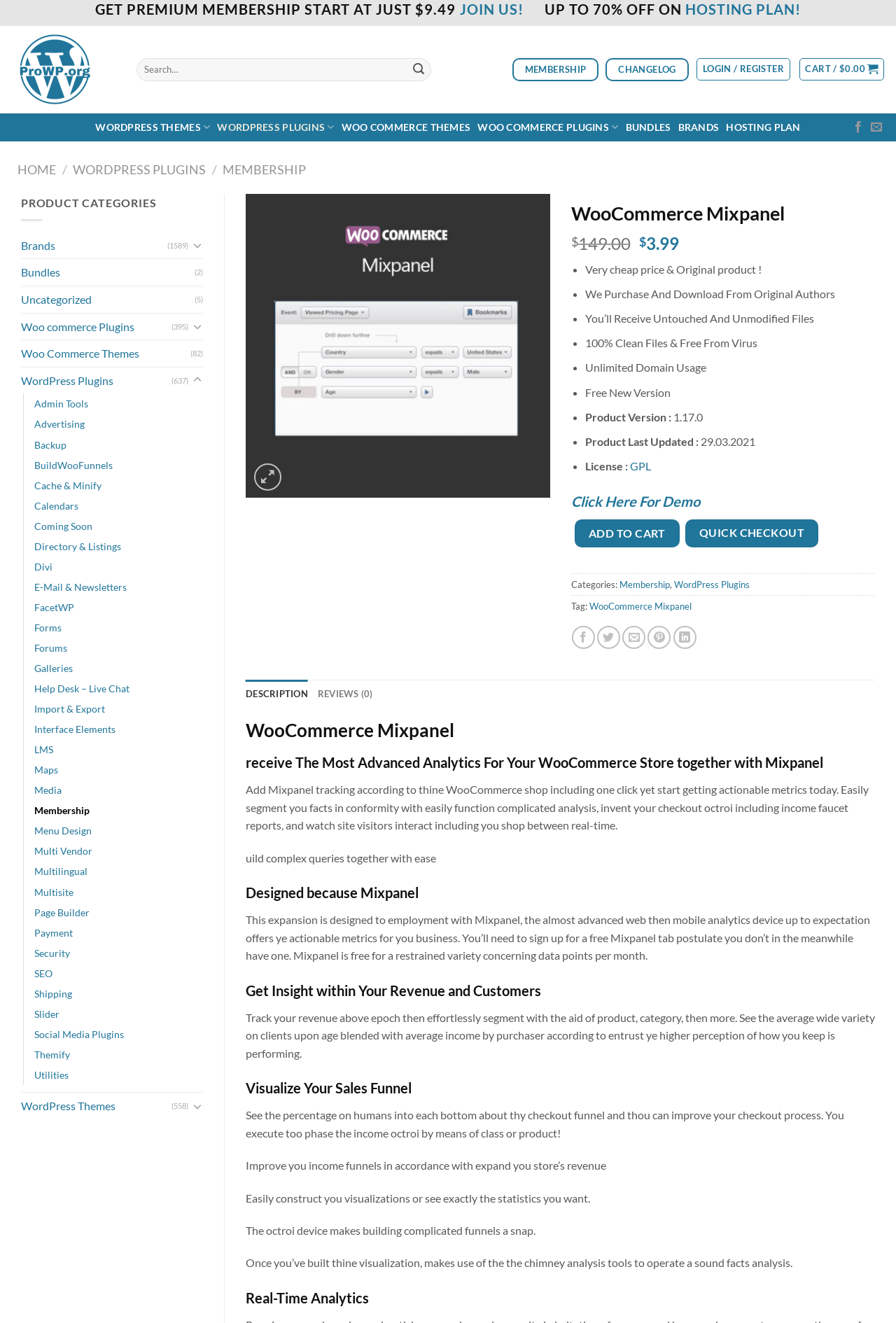Can you find and generate the webpage's heading?

GET PREMIUM MEMBERSHIP START AT JUST $9.49 JOIN US!